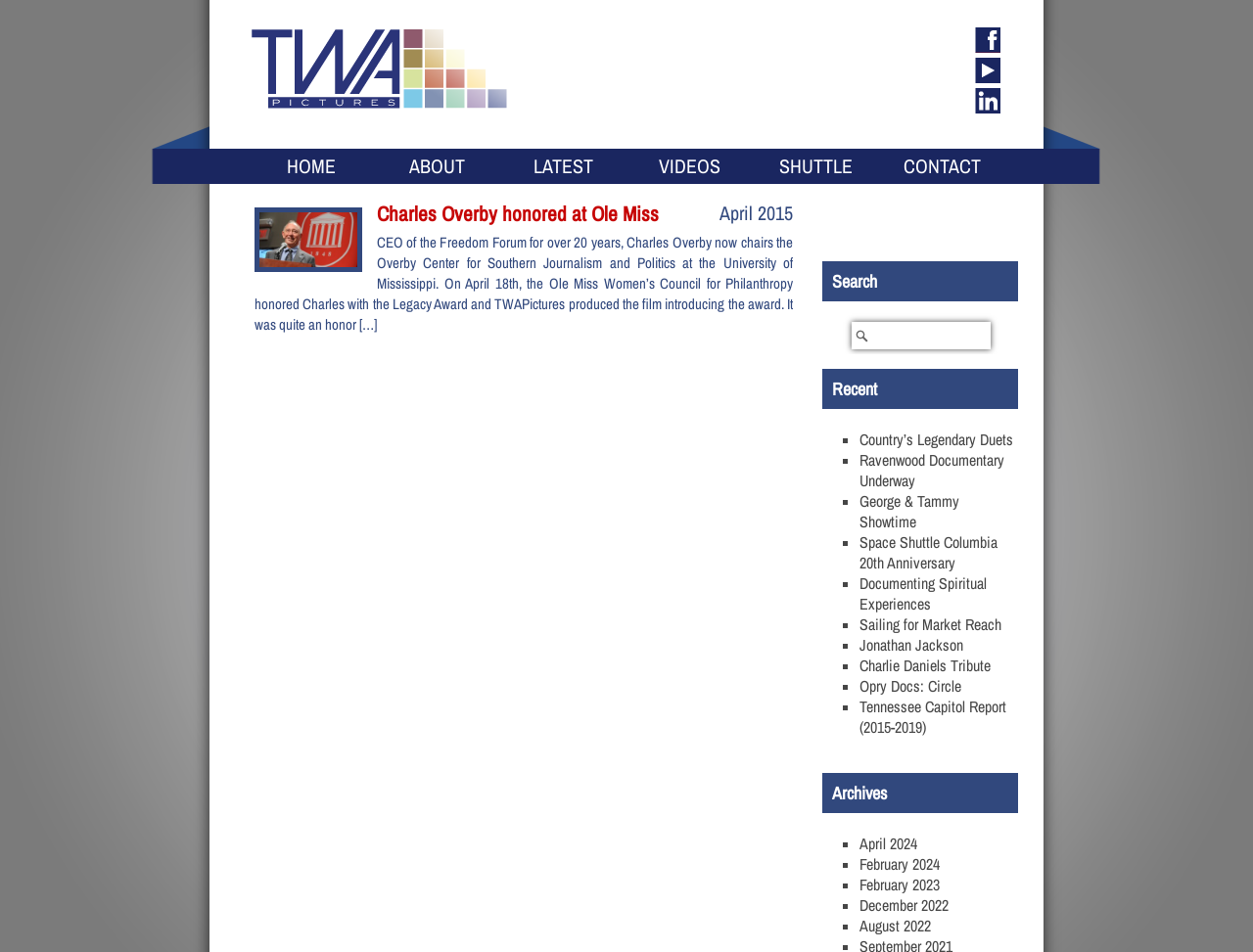Based on the element description: "Ravenwood Documentary Underway", identify the UI element and provide its bounding box coordinates. Use four float numbers between 0 and 1, [left, top, right, bottom].

[0.686, 0.472, 0.801, 0.516]